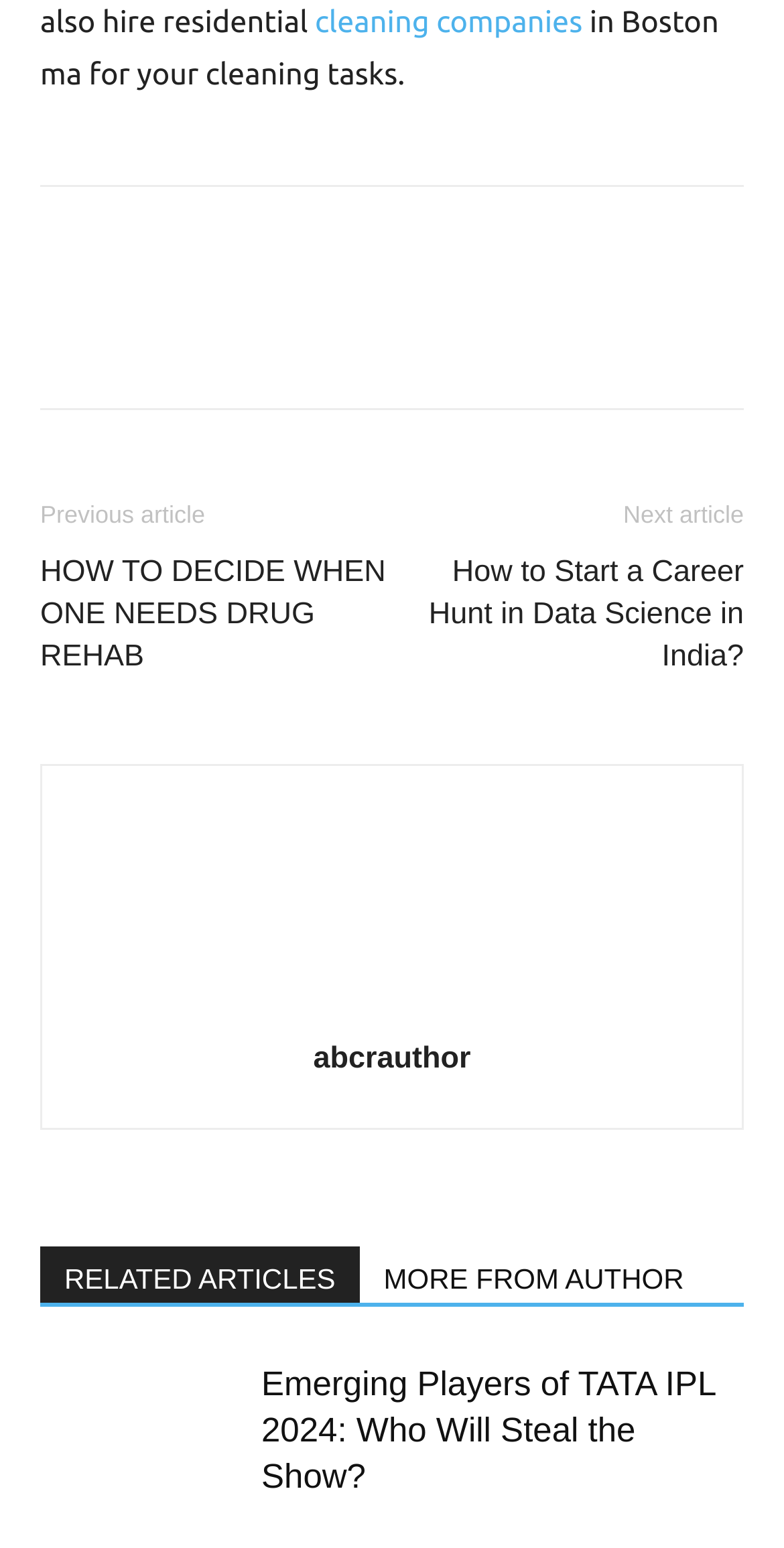Answer the following in one word or a short phrase: 
What is the author's name?

abcrauthor